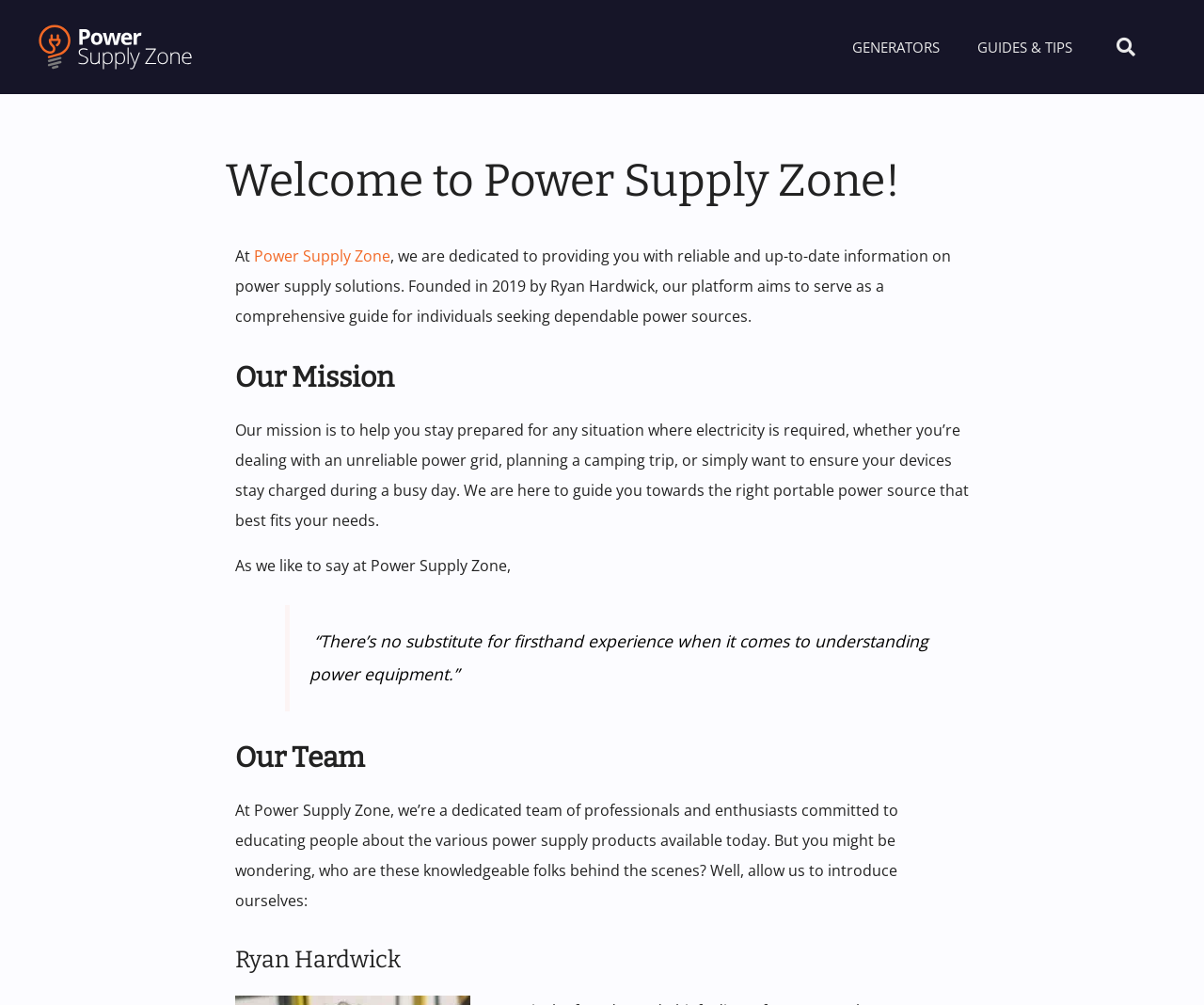Describe all the key features of the webpage in detail.

The webpage is about Power Supply Zone, a platform that provides information on power supply solutions. At the top, there are four links: an empty link, "GENERATORS", "GUIDES & TIPS", and a search bar with a "Search" button. Below these links, there is a header section with a heading "Welcome to Power Supply Zone!".

The main content of the page is divided into three sections. The first section introduces Power Supply Zone, stating that it is dedicated to providing reliable and up-to-date information on power supply solutions. This section also mentions the founder, Ryan Hardwick, and the platform's aim to serve as a comprehensive guide.

The second section is about the mission of Power Supply Zone, which is to help individuals stay prepared for any situation where electricity is required. This section explains that the platform guides users towards the right portable power source that best fits their needs.

The third section is about the team behind Power Supply Zone, introducing the dedicated team of professionals and enthusiasts who are committed to educating people about power supply products. This section also mentions Ryan Hardwick, the founder, and invites users to learn more about the team.

Throughout the page, there are no images, but there are several headings, paragraphs of text, and a blockquote with a quote about understanding power equipment.